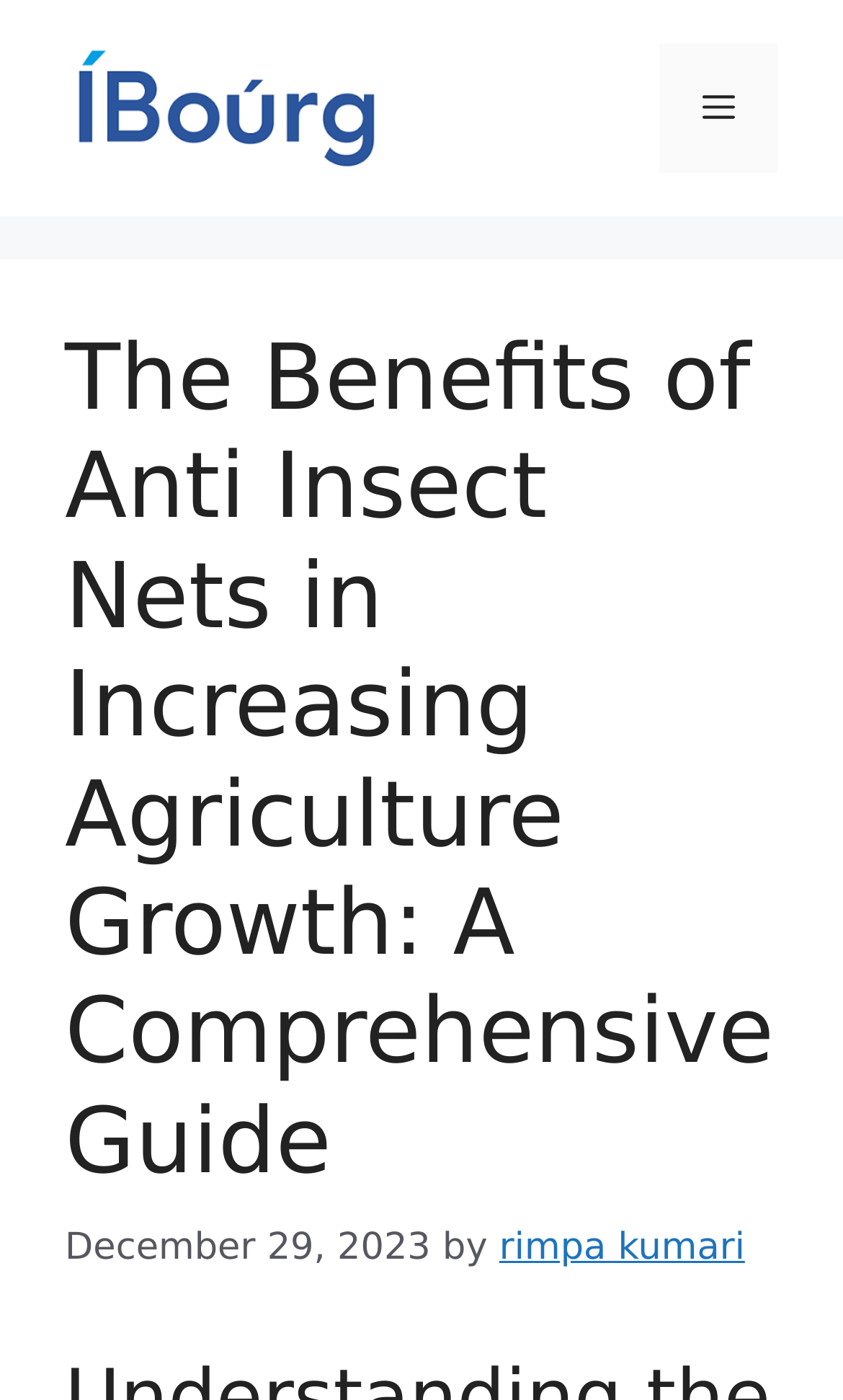What is the date of the article?
Based on the screenshot, provide your answer in one word or phrase.

December 29, 2023